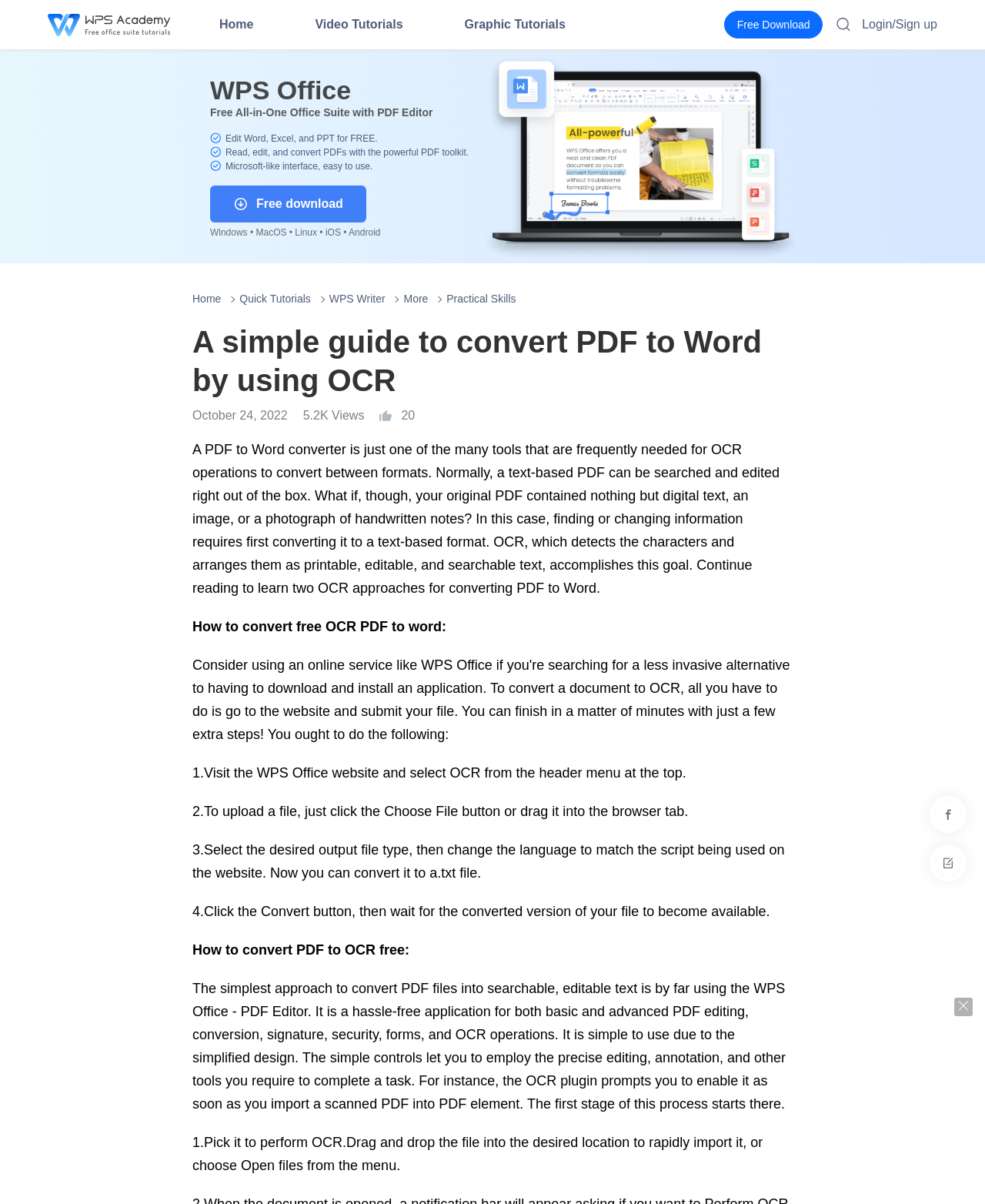Respond with a single word or phrase for the following question: 
How many views does the article have?

5.2K Views